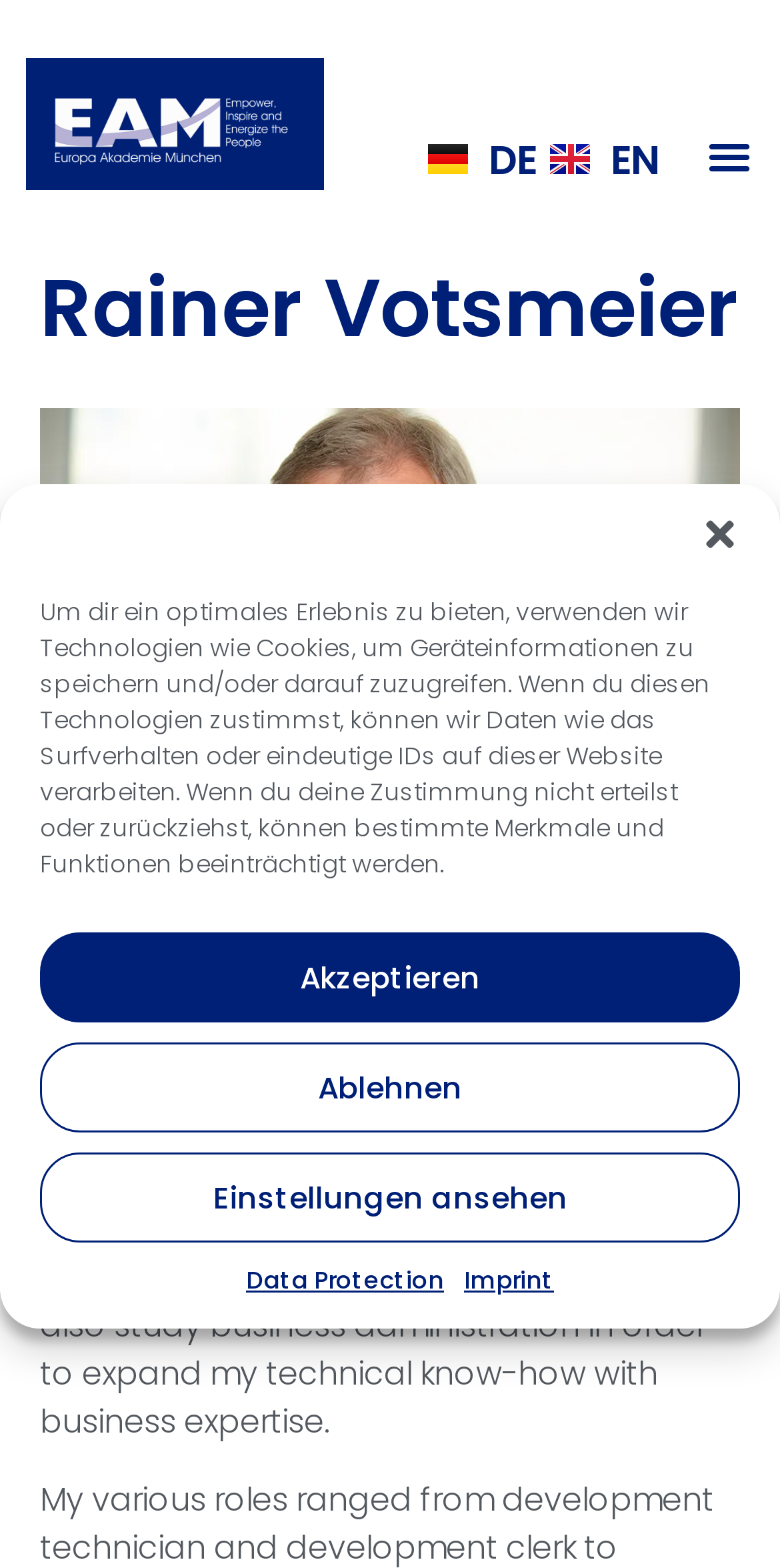Identify the bounding box coordinates of the area you need to click to perform the following instruction: "read the review about Nutrition Now PB8 Probiotic".

None